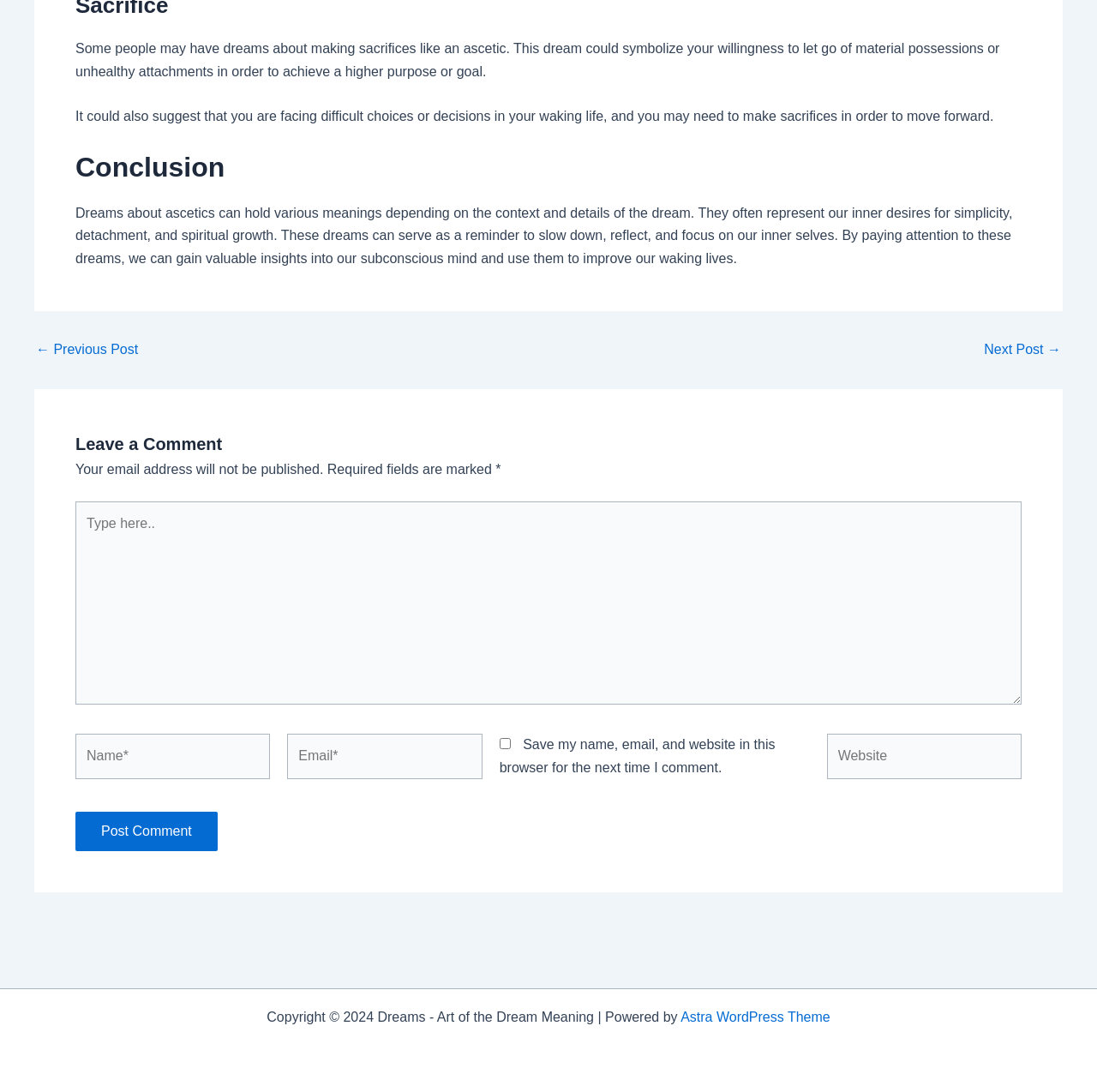What is the topic of the article?
Give a single word or phrase answer based on the content of the image.

Dreams about ascetics